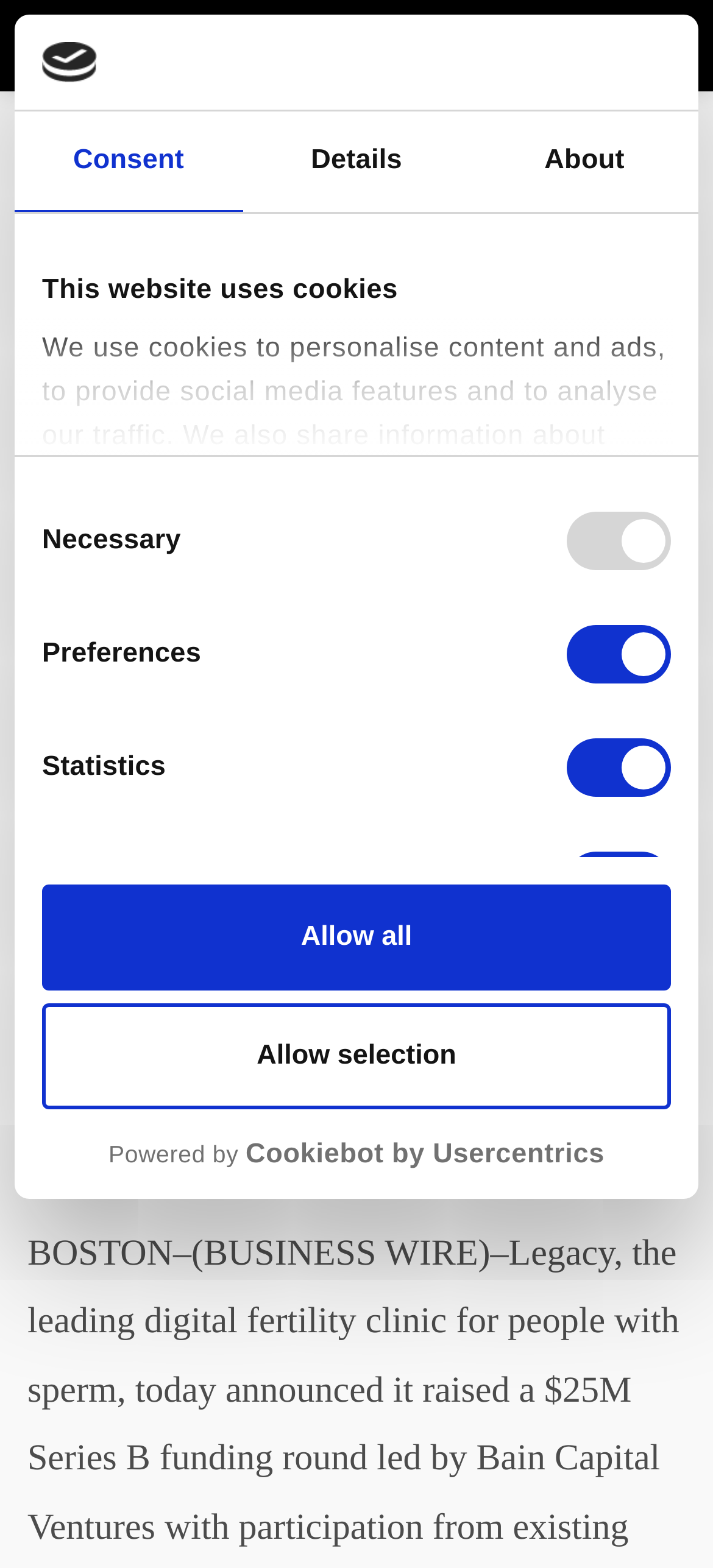Please find the bounding box coordinates of the element that needs to be clicked to perform the following instruction: "Read the news". The bounding box coordinates should be four float numbers between 0 and 1, represented as [left, top, right, bottom].

[0.184, 0.069, 0.282, 0.086]